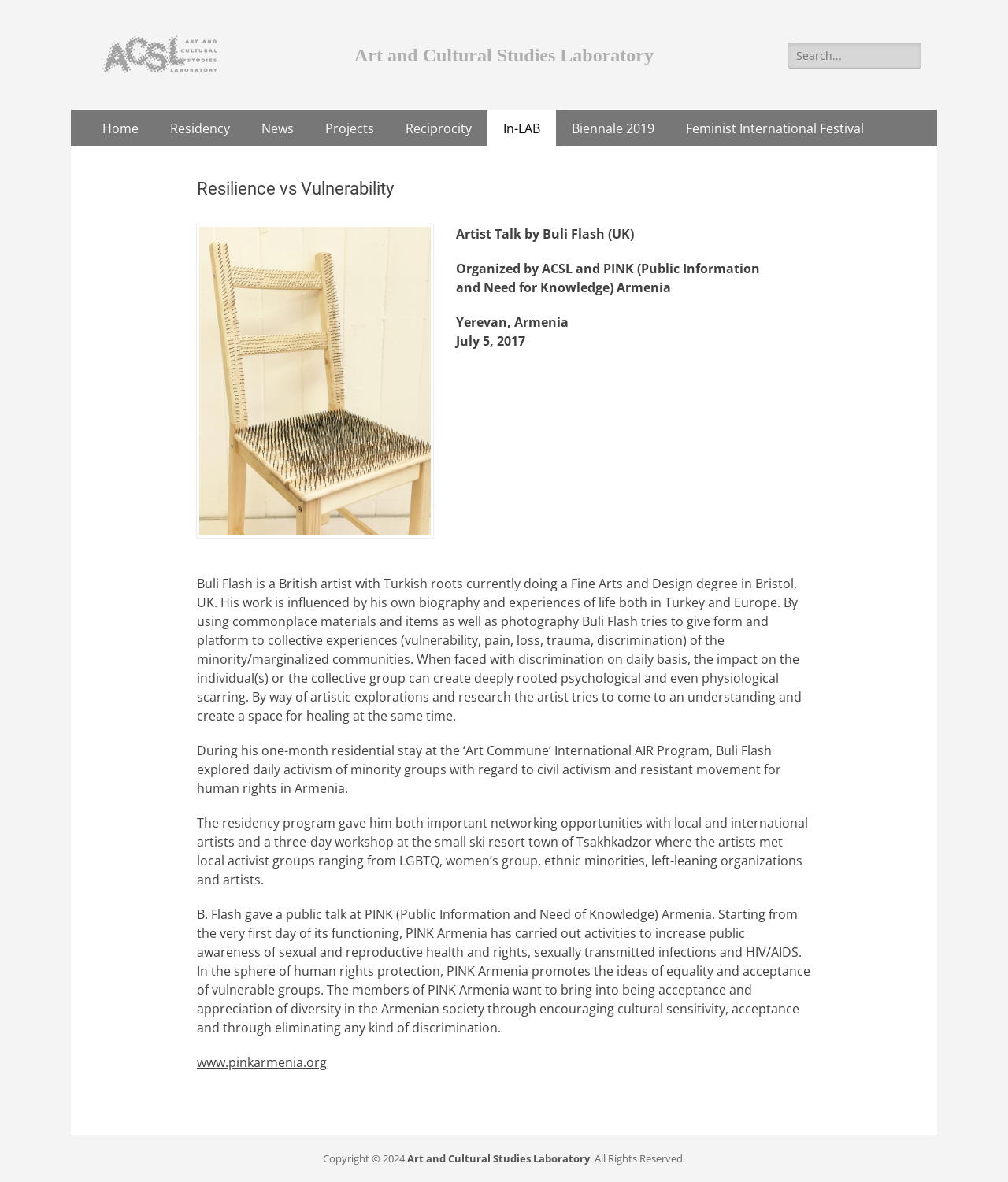Please locate the bounding box coordinates for the element that should be clicked to achieve the following instruction: "Check the website's copyright information". Ensure the coordinates are given as four float numbers between 0 and 1, i.e., [left, top, right, bottom].

[0.32, 0.974, 0.404, 0.986]